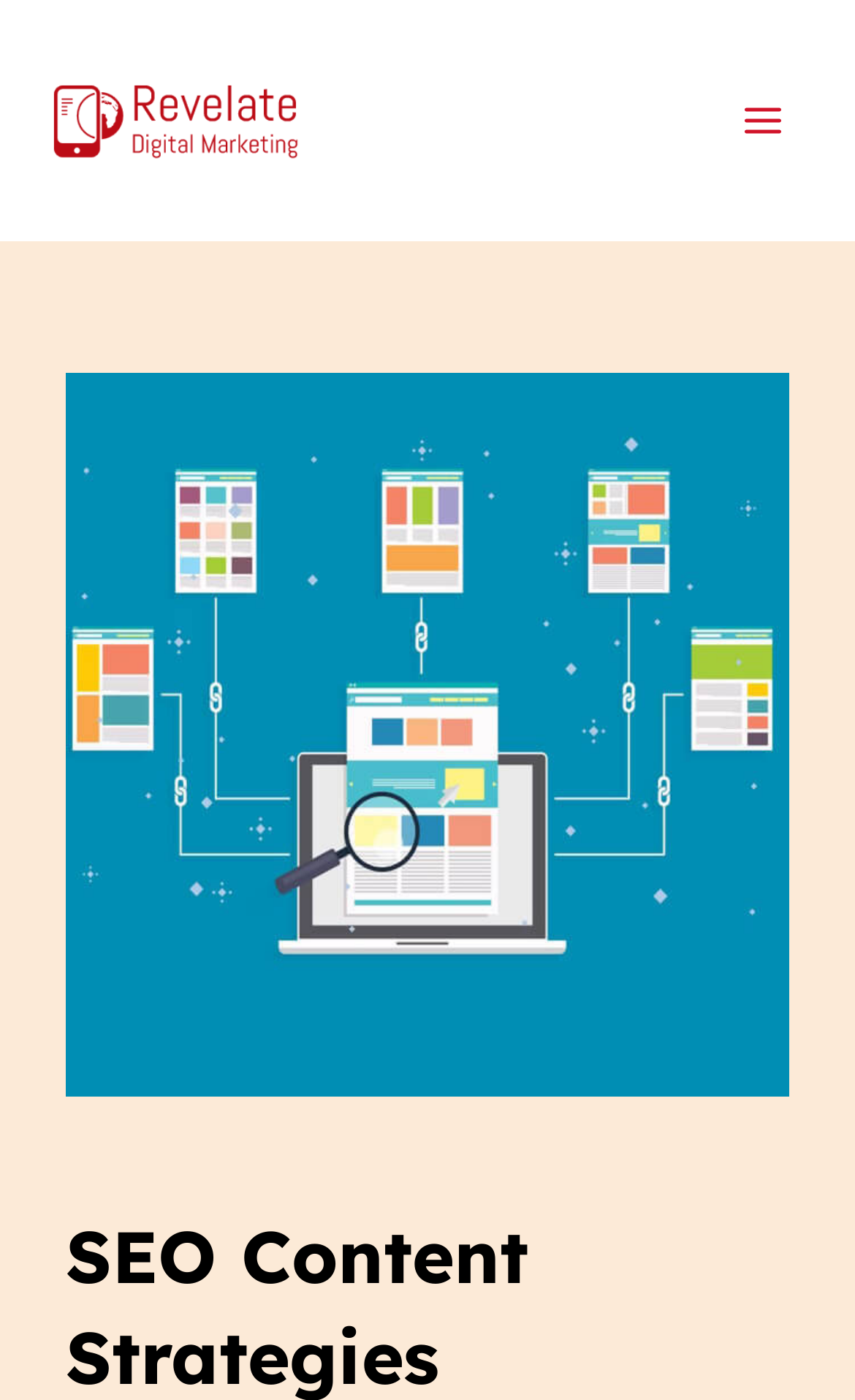Given the element description, predict the bounding box coordinates in the format (top-left x, top-left y, bottom-right x, bottom-right y), using floating point numbers between 0 and 1: Main Menu

[0.834, 0.051, 0.949, 0.121]